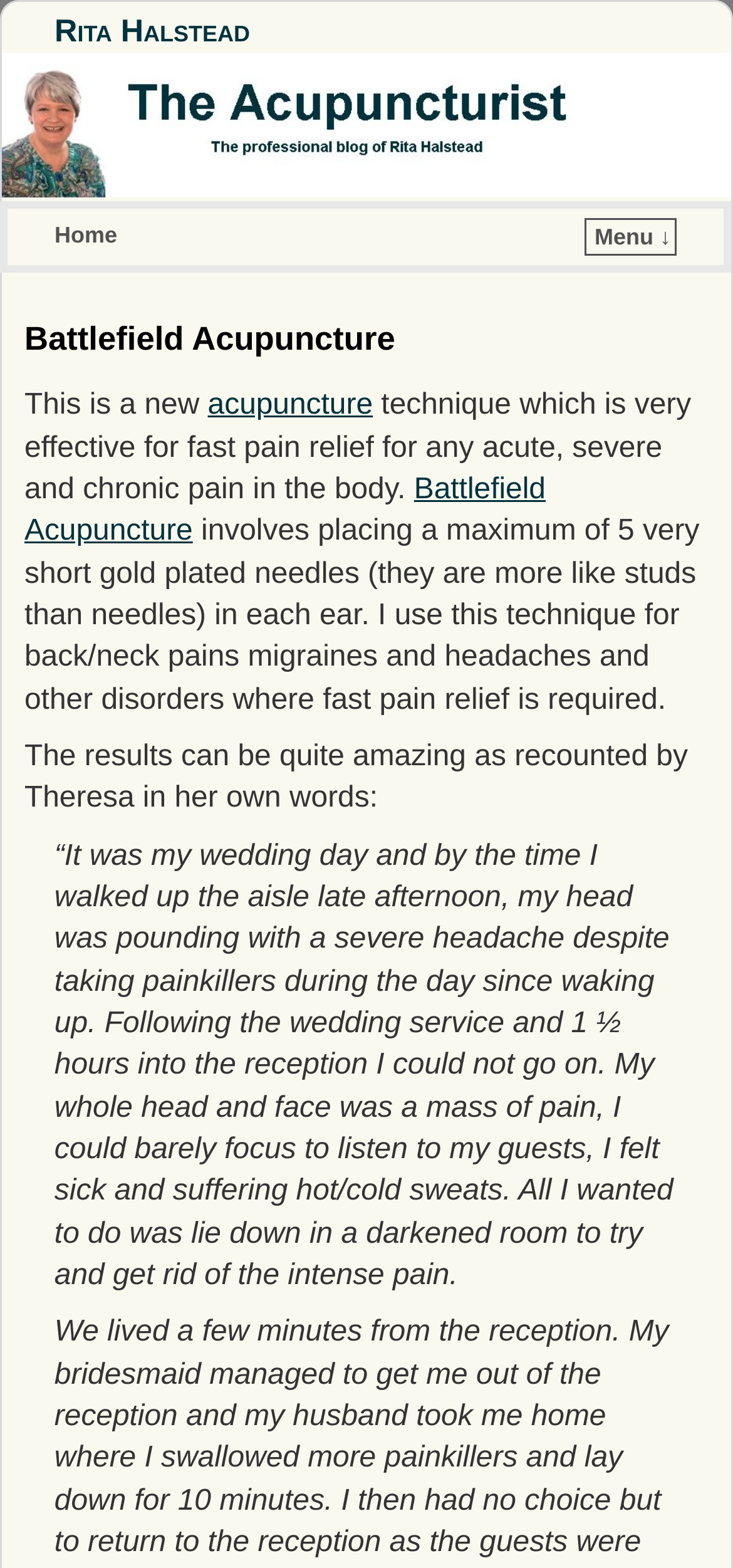Detail the features and information presented on the webpage.

The webpage is about Battlefield Acupuncture, a technique used for rapid pain relief in severe instances. At the top left of the page, there is a heading "Rita Halstead" with a link to the same name, and an image of Rita Halstead is placed to the right of the heading. Below the image, there are two links, "Home" and "Menu ↓", positioned at the top left and top right corners of the page, respectively.

Further down, there are two links, "Skip to primary content" and "Skip to secondary content", placed side by side at the top left of the page. Below these links, there is a header section with a heading "Battlefield Acupuncture". 

The main content of the page starts with a brief introduction to Battlefield Acupuncture, which is a new technique for fast pain relief. The text explains that this technique involves placing a maximum of 5 short gold-plated needles in each ear and is effective for back, neck, and head pains, as well as other disorders. 

There is a testimonial from Theresa, who shares her experience of using Battlefield Acupuncture to relieve a severe headache on her wedding day. The testimonial is a lengthy text that describes her painful experience and how the technique helped her.